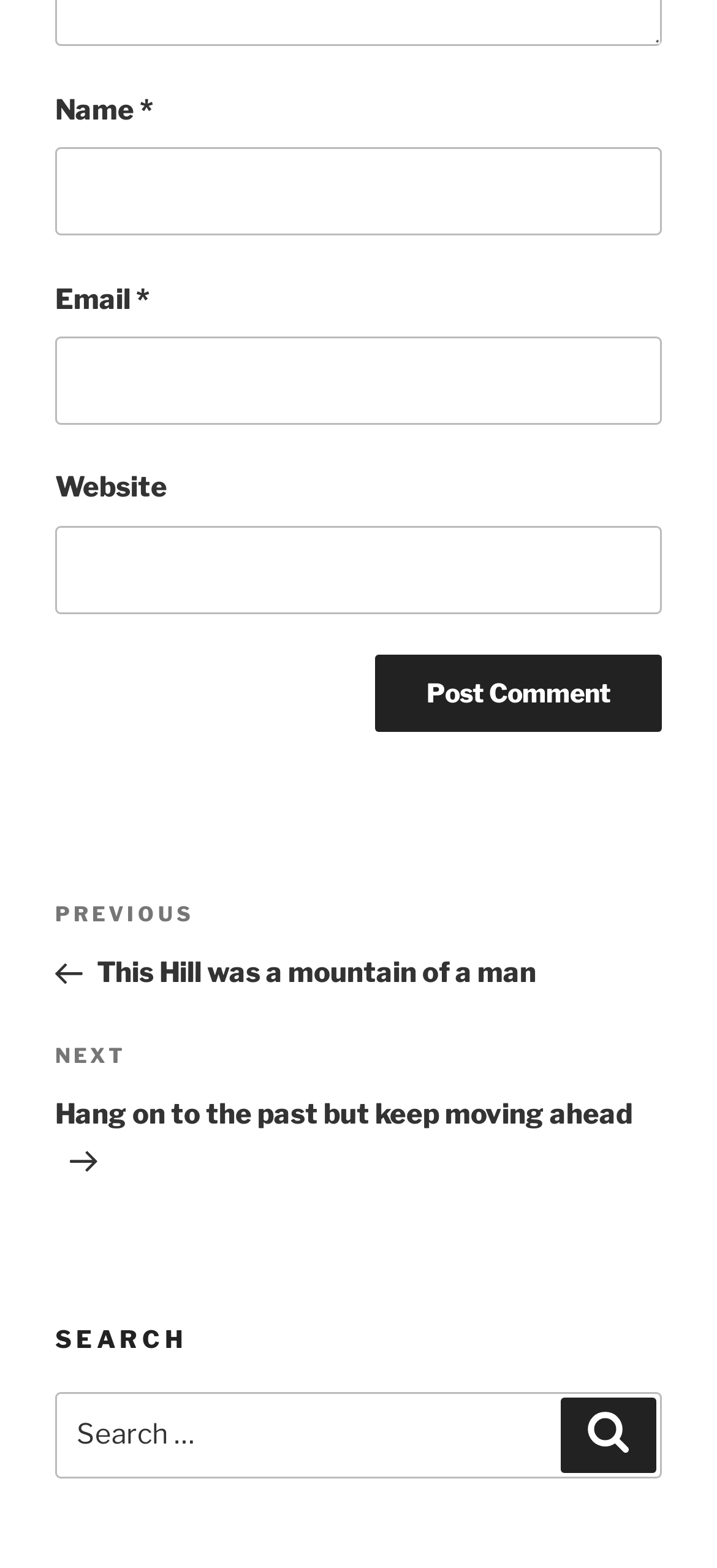Identify the bounding box coordinates of the region I need to click to complete this instruction: "Go to previous post".

[0.077, 0.573, 0.923, 0.631]